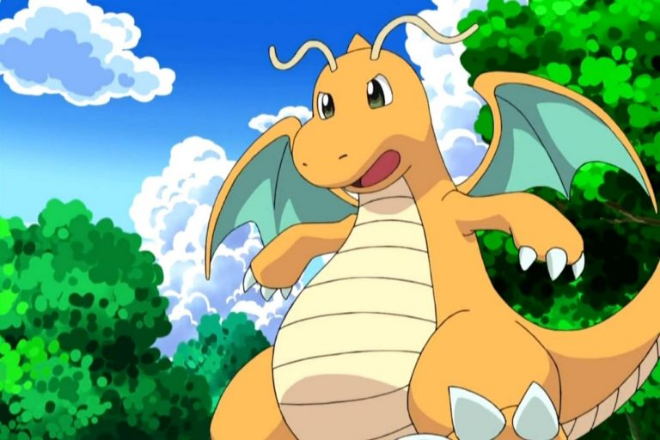What is the purpose of buying Pokémon accounts?
Look at the webpage screenshot and answer the question with a detailed explanation.

According to the caption, buying Pokémon accounts allows players to 'swiftly engage with the game and build a diverse collection', which suggests that the purpose of buying accounts is to enhance gameplay by acquiring powerful creatures quickly.